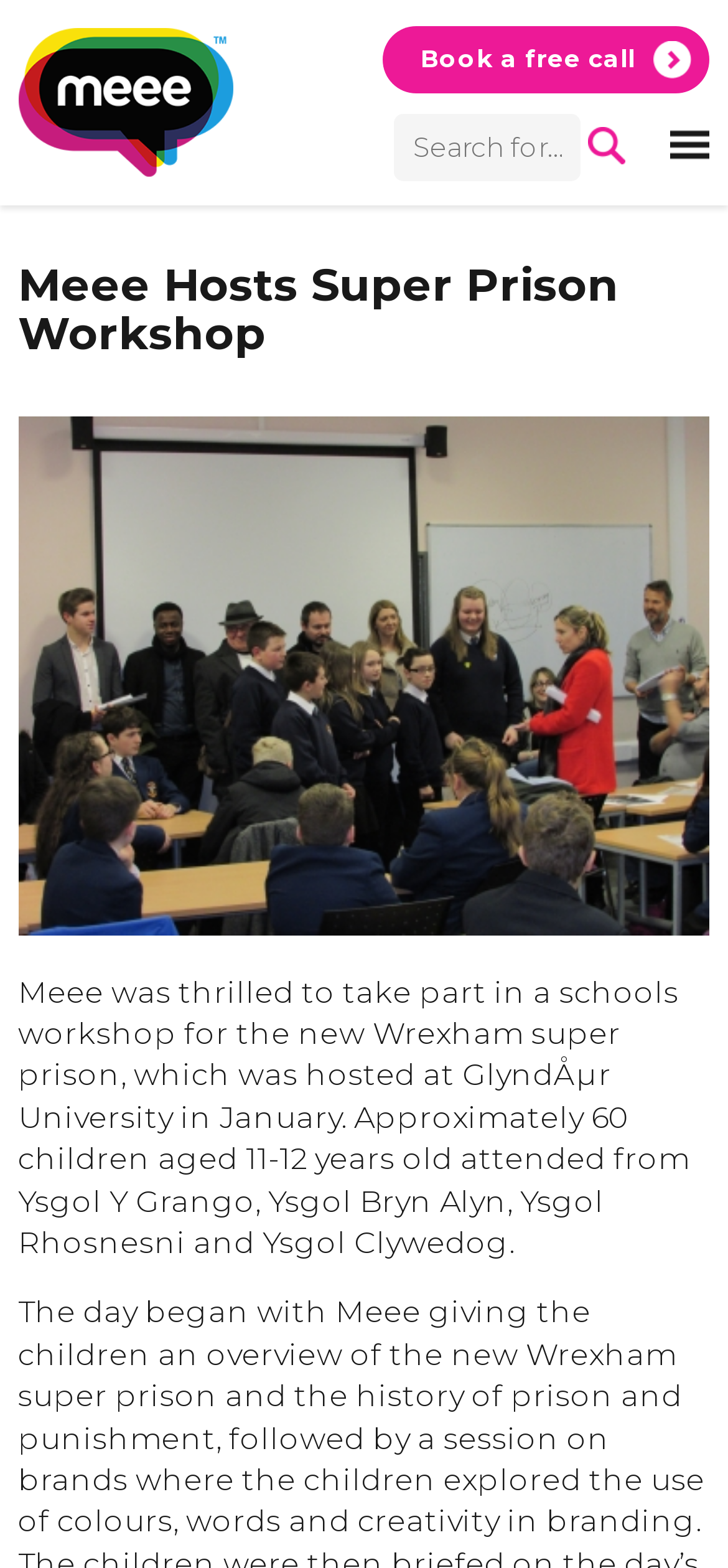Bounding box coordinates are given in the format (top-left x, top-left y, bottom-right x, bottom-right y). All values should be floating point numbers between 0 and 1. Provide the bounding box coordinate for the UI element described as: Book a free call

[0.526, 0.017, 0.975, 0.059]